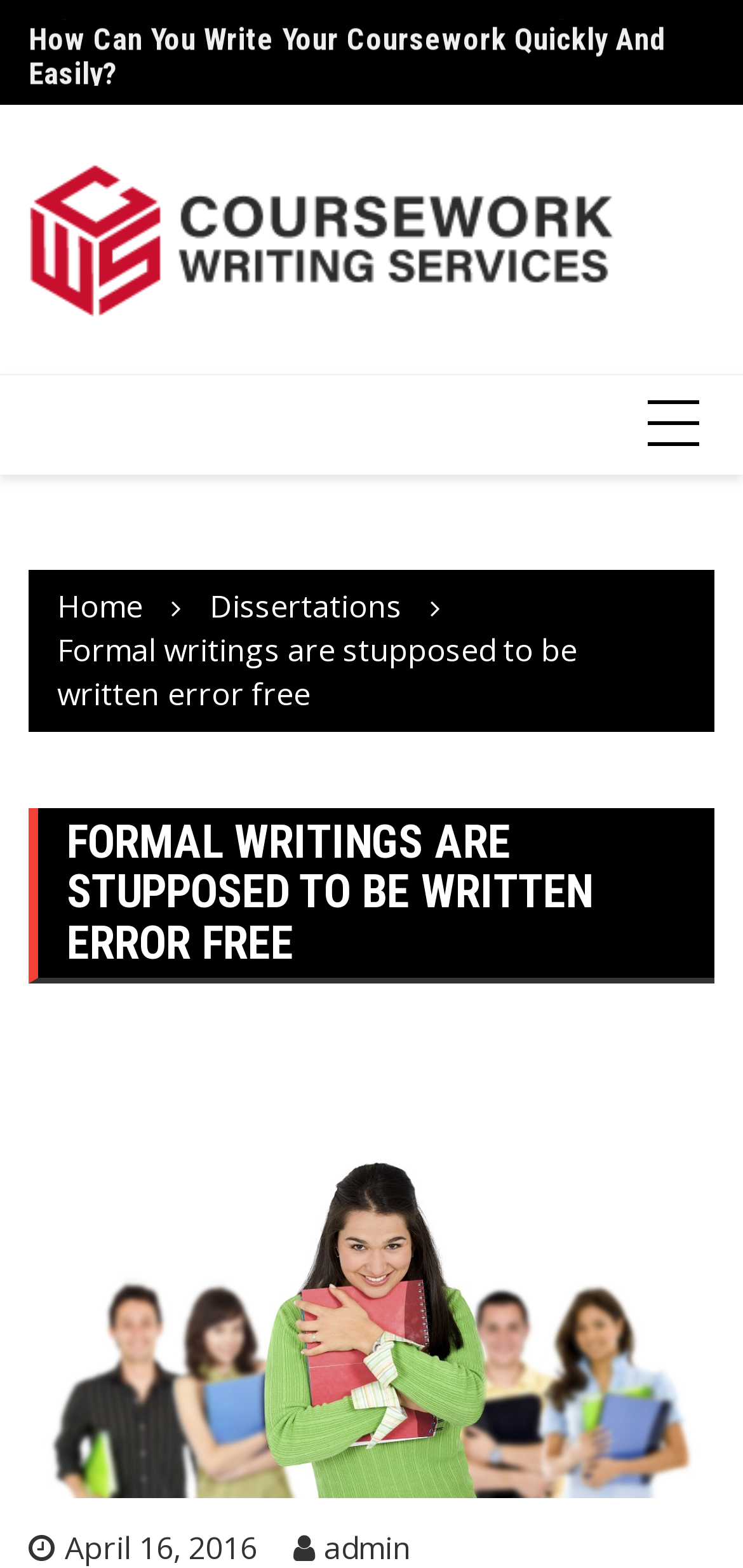What is the theme of the image on the webpage?
Give a one-word or short-phrase answer derived from the screenshot.

Coursework writing